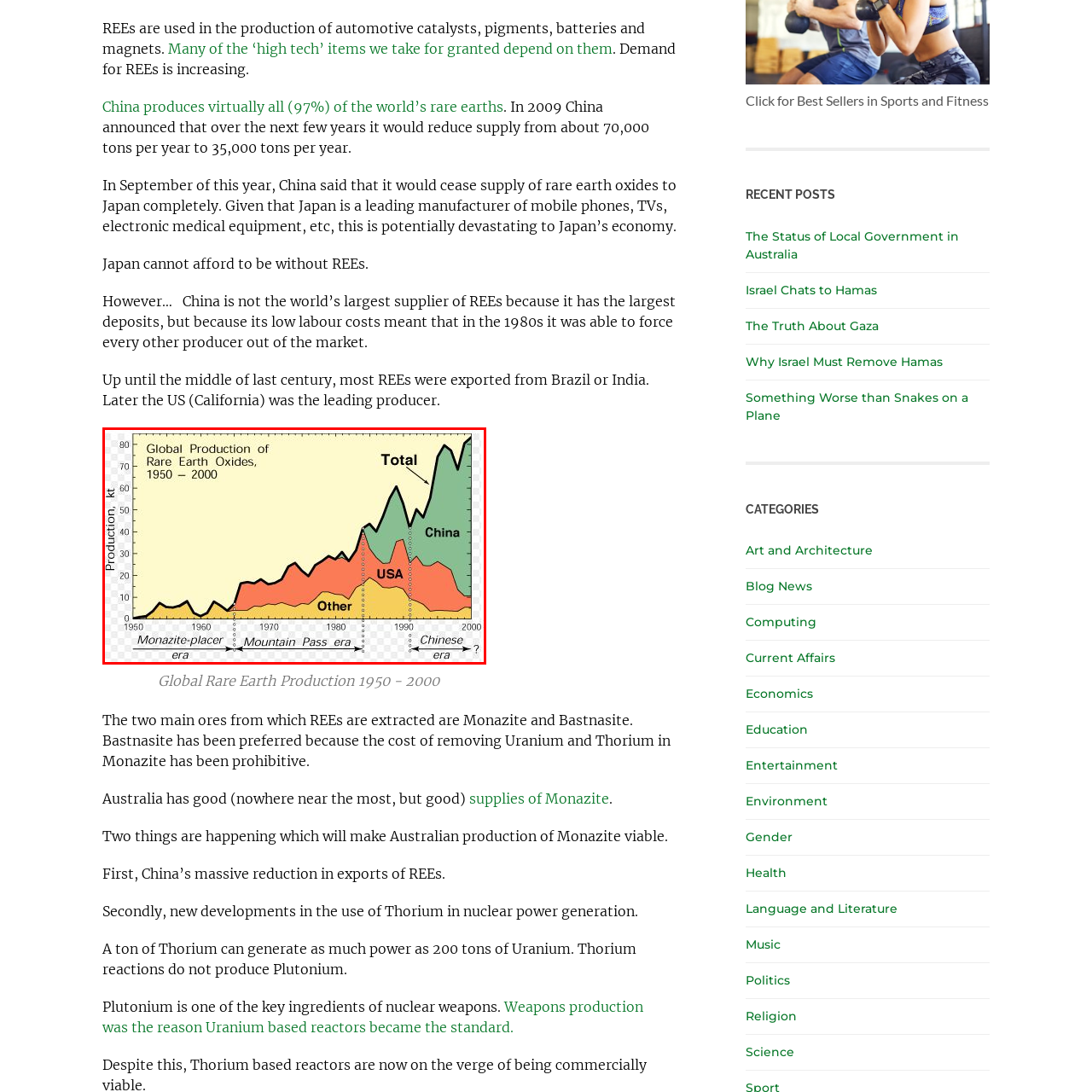How many main categories are the production segmented into?
Observe the image enclosed by the red boundary and respond with a one-word or short-phrase answer.

Three